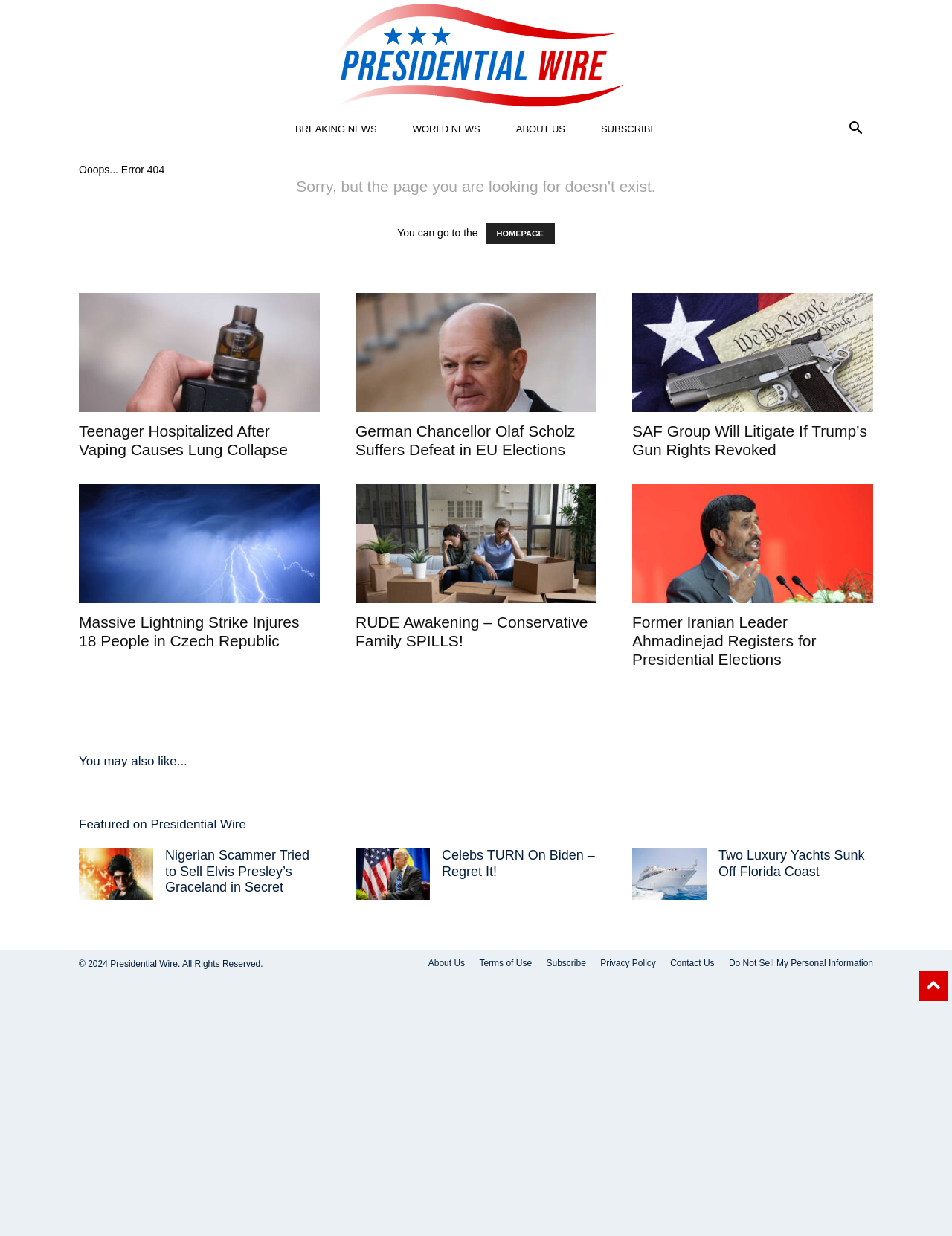What is the copyright year displayed at the bottom of the webpage?
Offer a detailed and full explanation in response to the question.

The copyright year is displayed at the bottom of the webpage, near the footer area. It is written in a static text format and indicates that the website's content is copyrighted up to the year 2024.